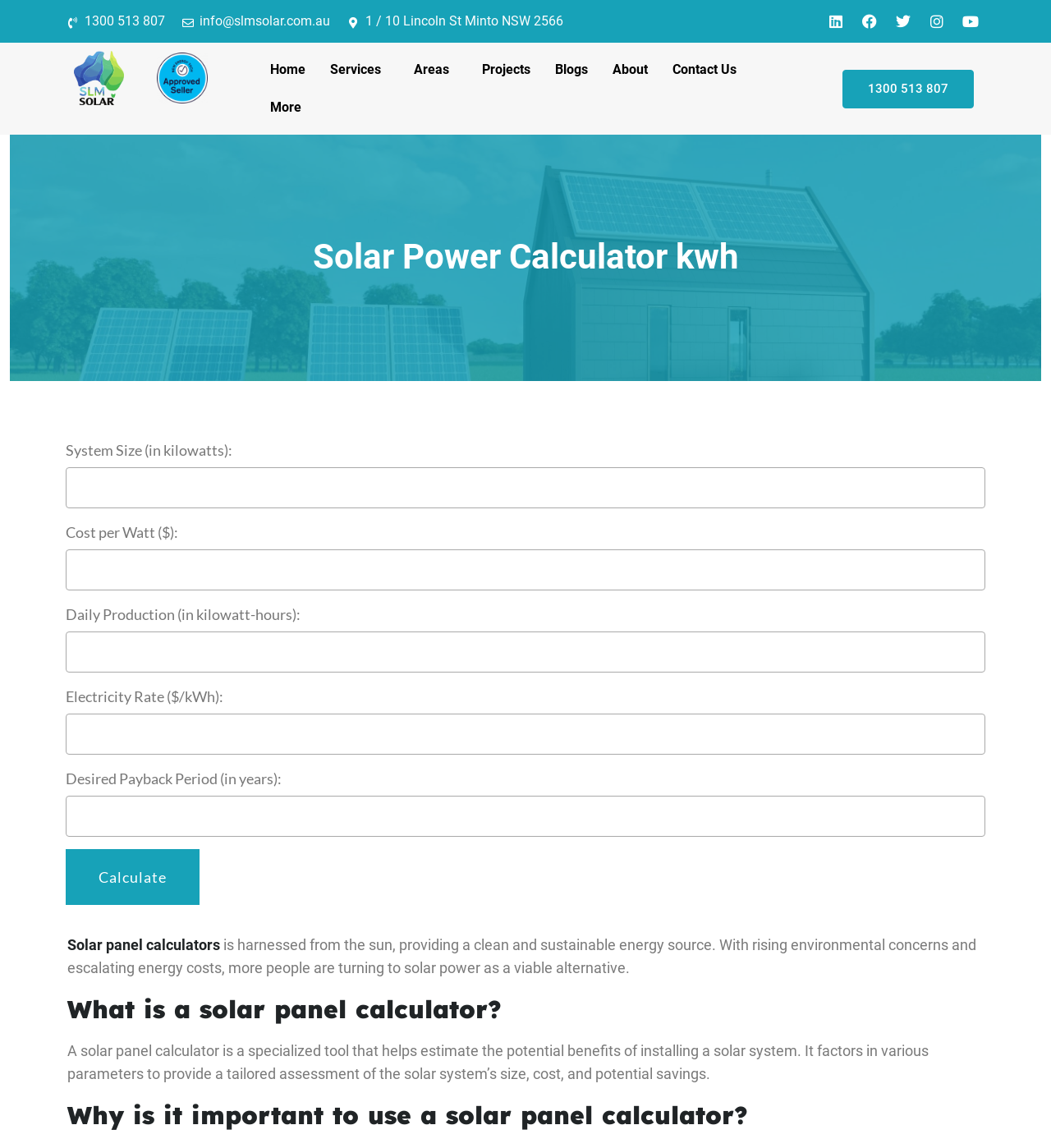Generate a thorough caption that explains the contents of the webpage.

The webpage is about a solar power calculator that helps users estimate the potential benefits of installing a solar system. At the top left, there is a logo of SLM Solar, an approved seller guaranteed. Below the logo, there are contact information, including a phone number, email address, and physical address. 

On the top right, there are social media links to LinkedIn, Facebook, Twitter, Instagram, and YouTube. 

The main navigation menu is located below the logo and contact information, with links to Home, Services, Areas, Projects, Blogs, About, and Contact Us. There is also a "More" dropdown menu.

The main content of the webpage is a solar power calculator, which consists of several input fields, including System Size, Cost per Watt, Daily Production, Electricity Rate, and Desired Payback Period. Each input field has a corresponding label and a spin button to adjust the value. 

Below the calculator, there is a "Calculate" button. 

Further down the page, there is a section that explains what a solar panel calculator is and why it is important to use one. This section includes two headings and two paragraphs of text. The first paragraph explains that solar panel calculators are specialized tools that help estimate the potential benefits of installing a solar system. The second paragraph explains why it is important to use a solar panel calculator, highlighting the importance of factoring in various parameters to provide a tailored assessment of the solar system's size, cost, and potential savings.